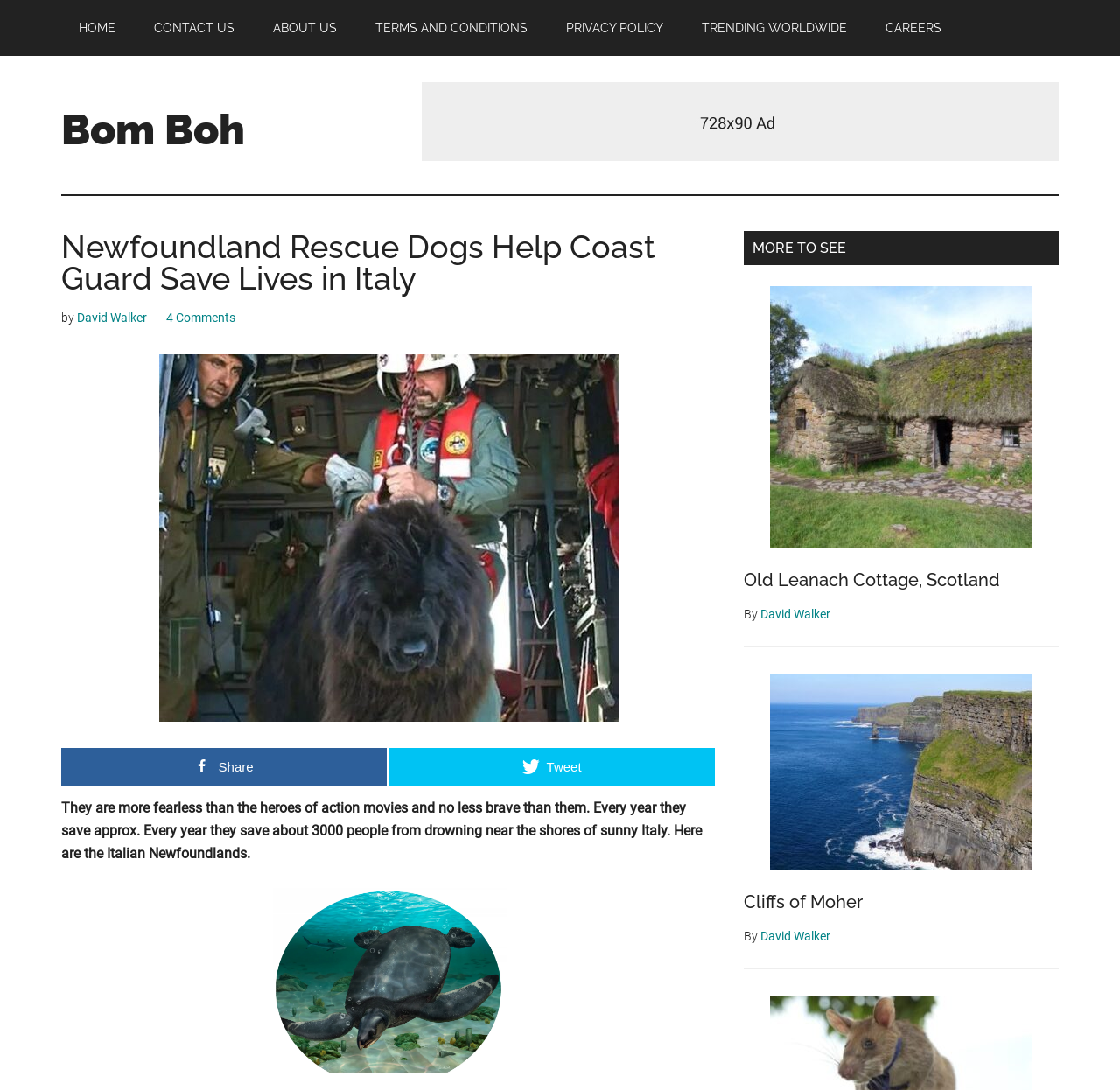How many links are there in the primary sidebar?
Using the screenshot, give a one-word or short phrase answer.

3